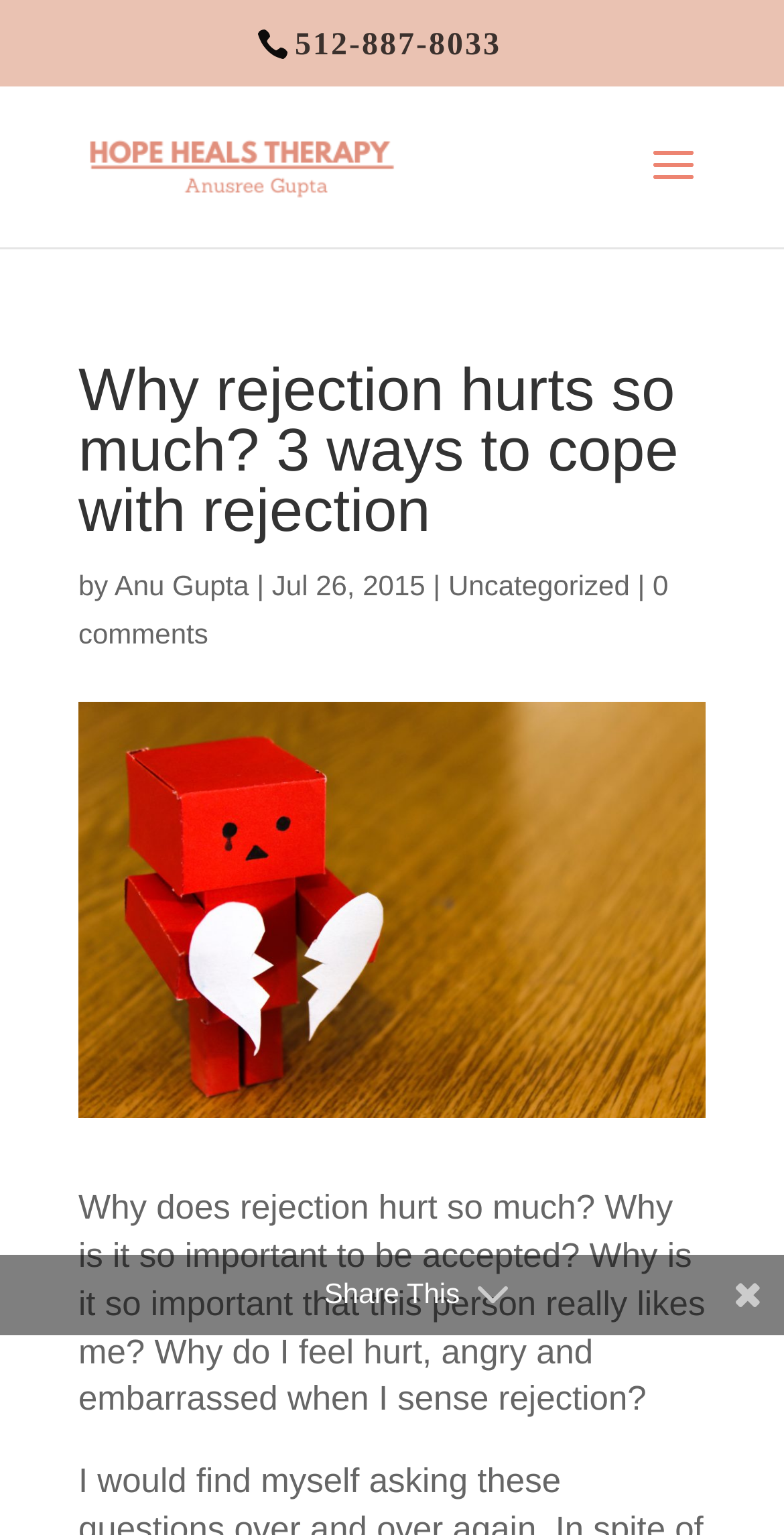Create an in-depth description of the webpage, covering main sections.

The webpage is about coping with rejection, with a focus on understanding why rejection hurts and providing ways to deal with it. At the top, there is a phone number "512-887-8033" and a link to "Hope Heals Therapy" accompanied by the therapy's logo. Below this, there is a heading that summarizes the content of the page: "Why rejection hurts so much? 3 ways to cope with rejection". 

The author of the article, Anu Gupta, is credited below the heading, along with the date of publication, July 26, 2015, and a category label "Uncategorized". There is also a link to view comments, which currently stands at 0. 

A large image related to coping with rejection takes up a significant portion of the page, spanning from the top to the middle section. Below the image, there is a block of text that explores the emotional impact of rejection, asking questions about why it hurts so much and why acceptance is important. 

At the bottom of the page, there is a call-to-action to "Share This". Overall, the page has a simple layout with a clear focus on the article's content.